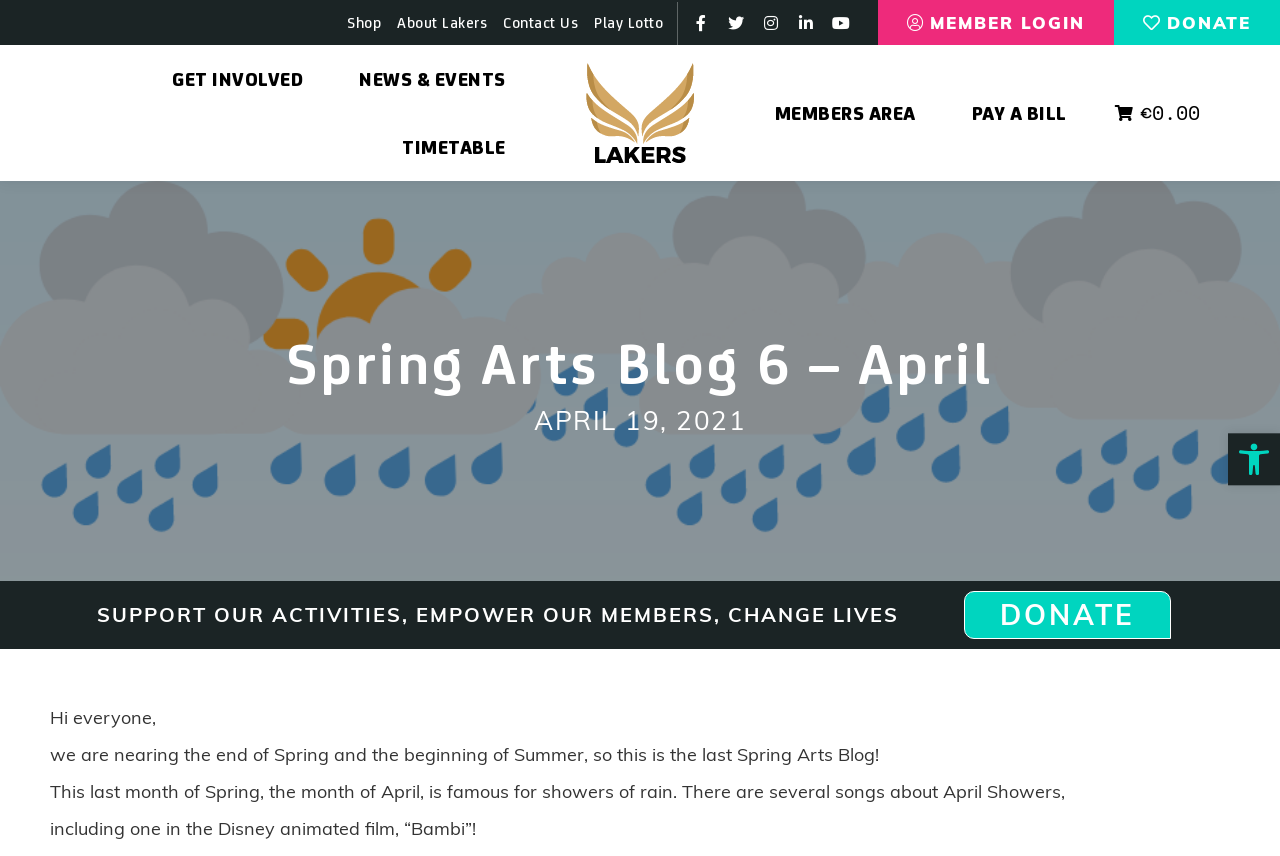What is the date of the blog post?
Based on the image, give a concise answer in the form of a single word or short phrase.

APRIL 19, 2021